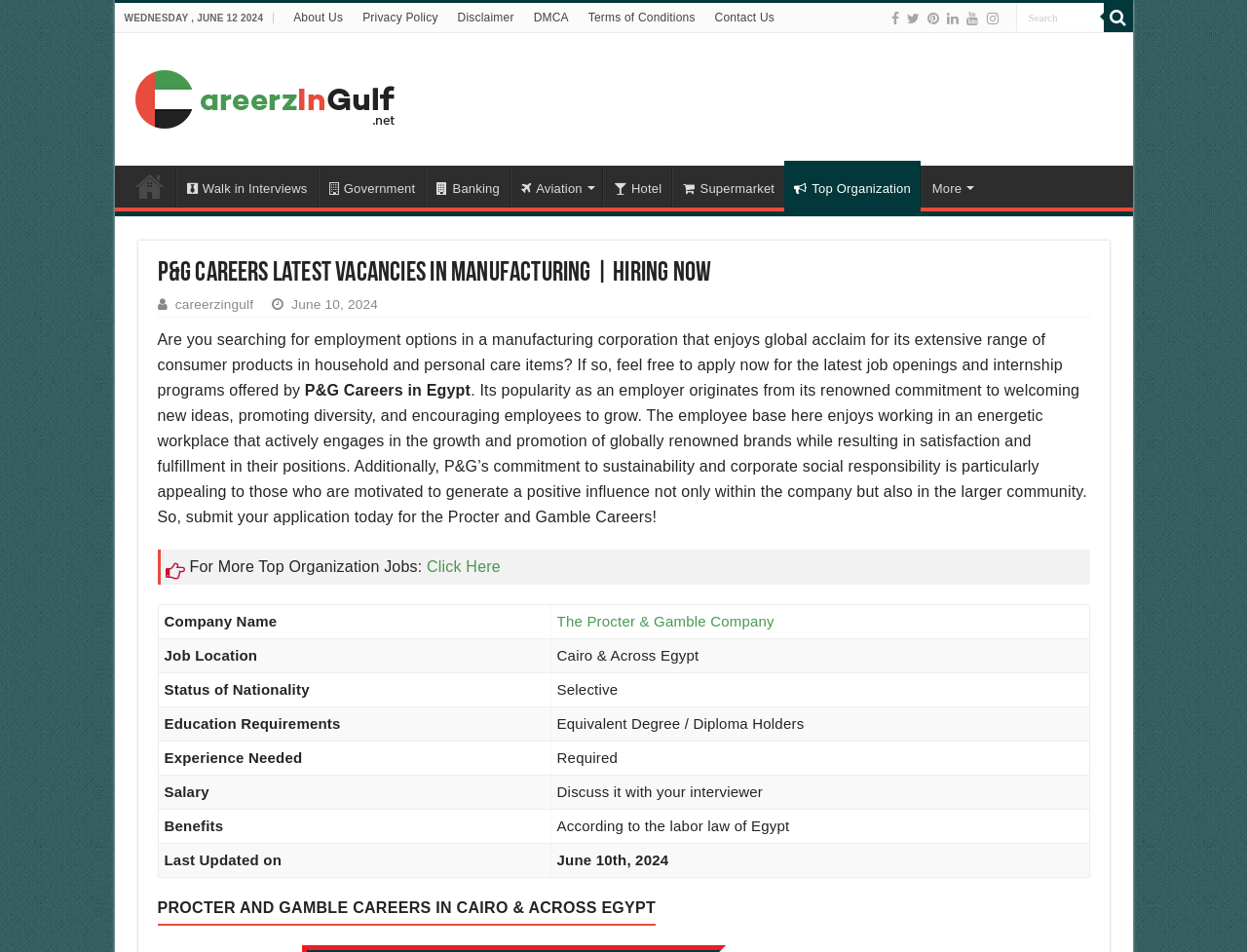Provide the bounding box coordinates for the UI element described in this sentence: "Terms of Conditions". The coordinates should be four float values between 0 and 1, i.e., [left, top, right, bottom].

[0.464, 0.003, 0.565, 0.034]